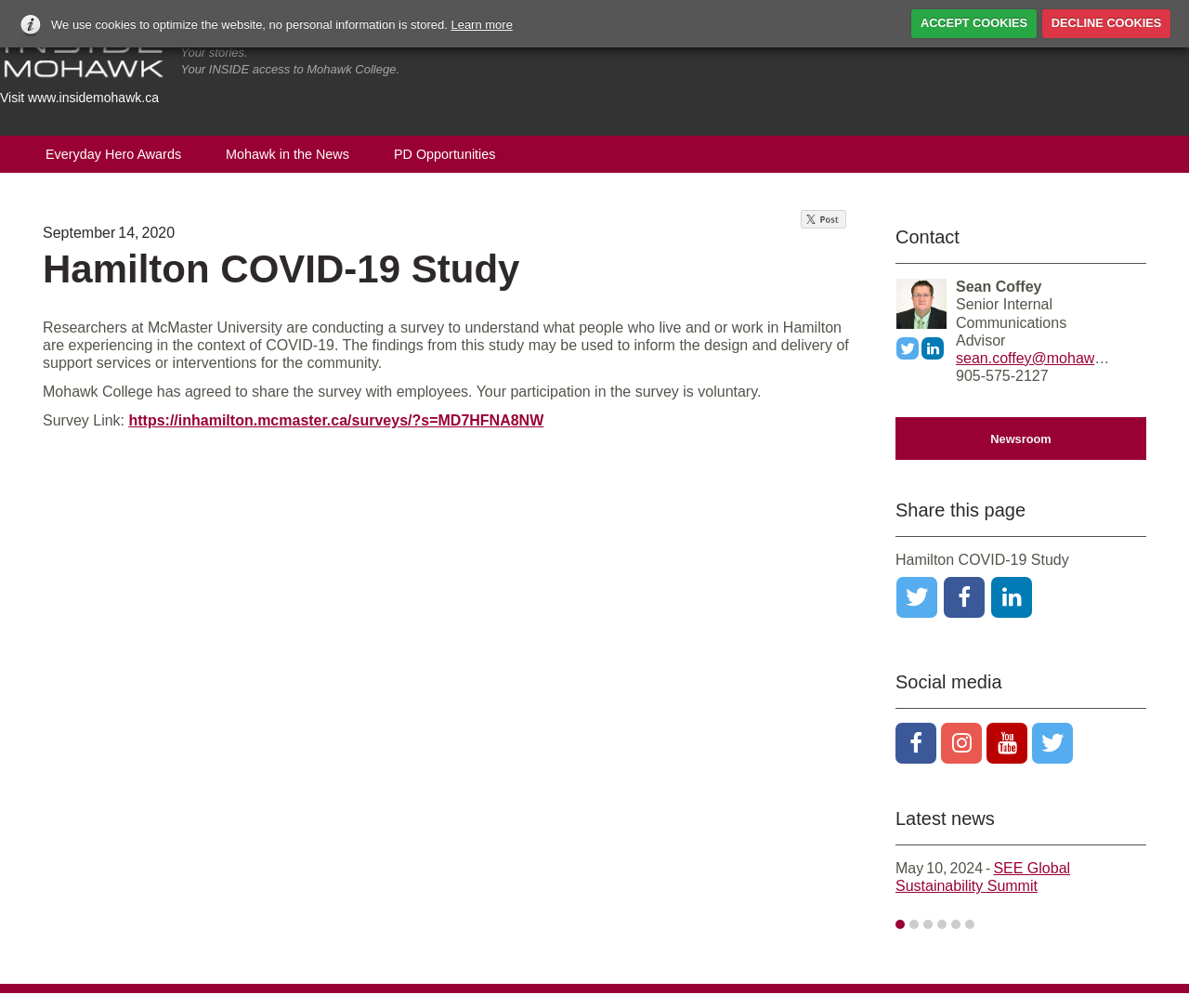Based on the element description "Everyday Hero Awards", predict the bounding box coordinates of the UI element.

[0.02, 0.135, 0.171, 0.172]